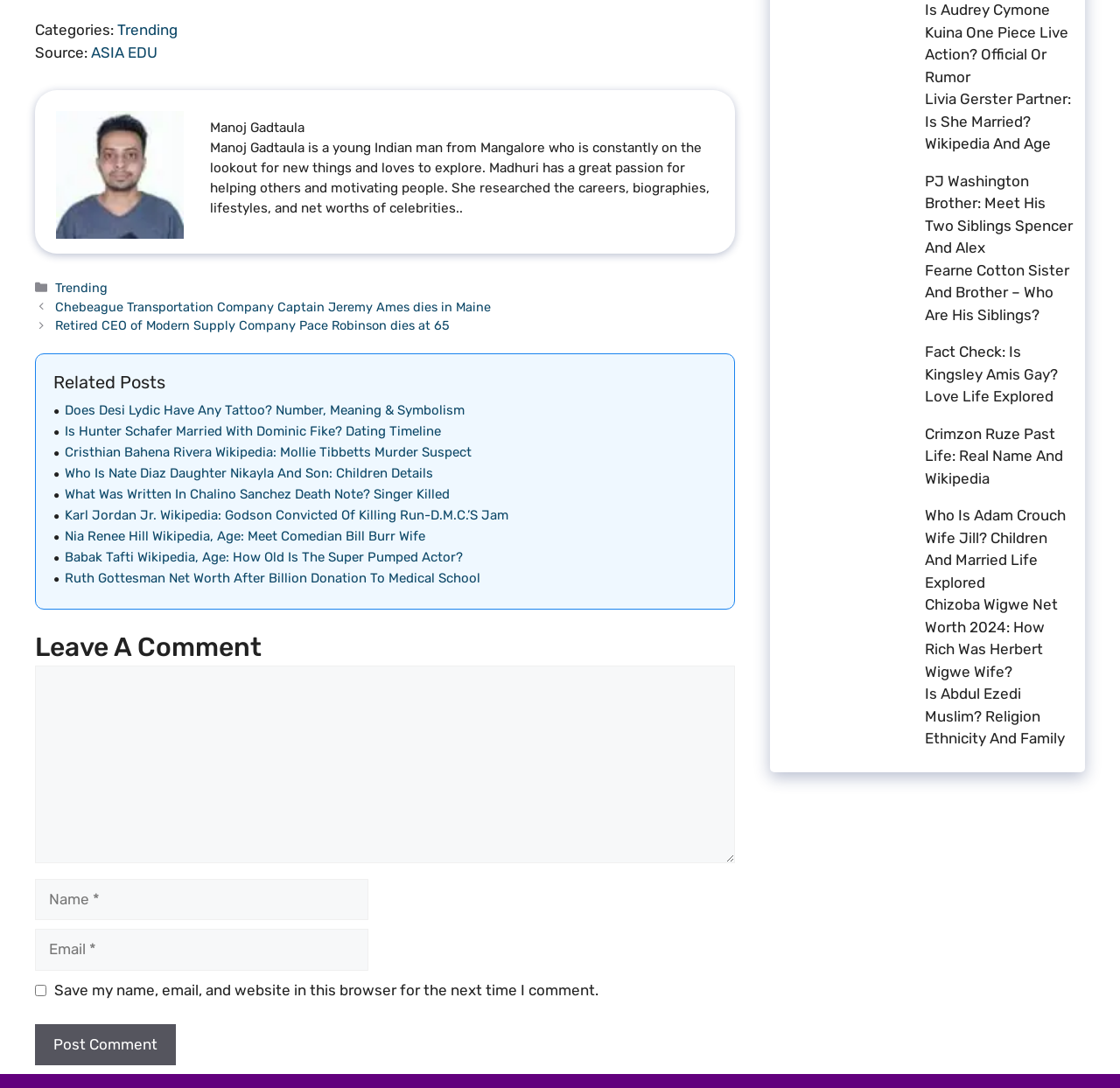Using the description "ASIA EDU", predict the bounding box of the relevant HTML element.

[0.081, 0.04, 0.141, 0.056]